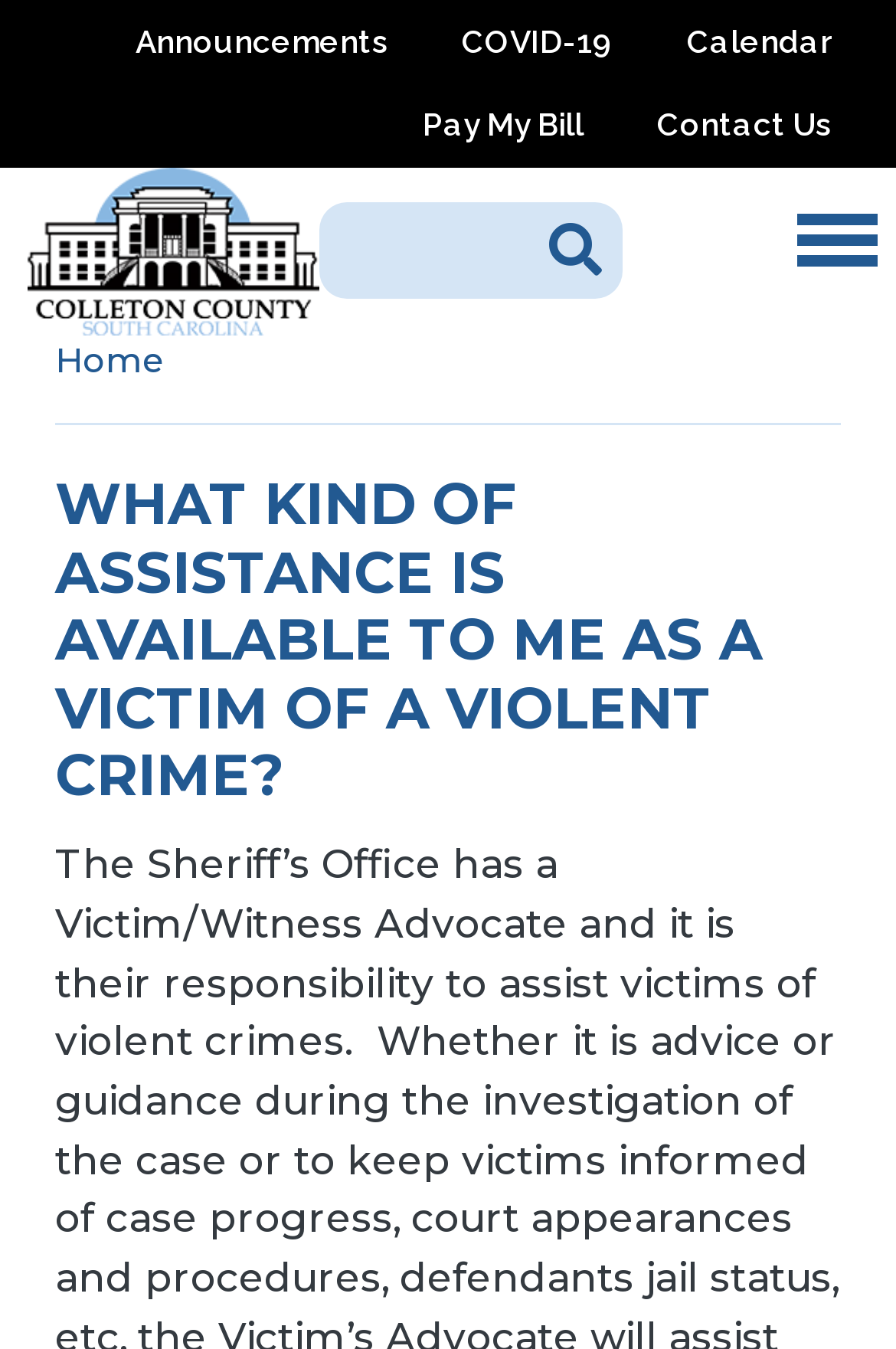Please find the bounding box for the following UI element description. Provide the coordinates in (top-left x, top-left y, bottom-right x, bottom-right y) format, with values between 0 and 1: Theodicy

None